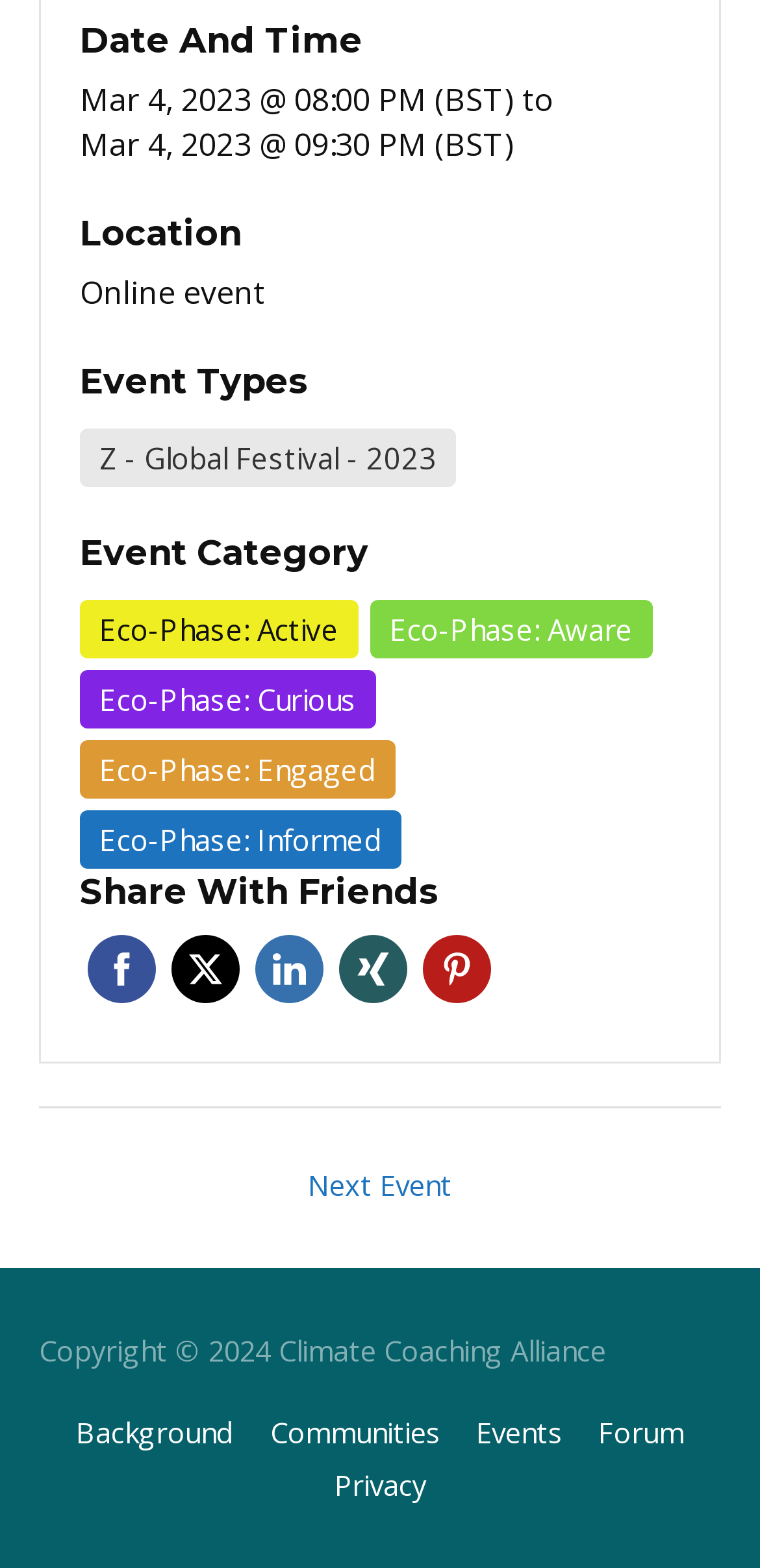What is the date and time of the event?
Using the information presented in the image, please offer a detailed response to the question.

The date and time of the event can be found in the 'Date And Time' section, which is a heading element located at the top of the webpage. The corresponding text is 'Mar 4, 2023 @ 08:00 PM (BST)'.